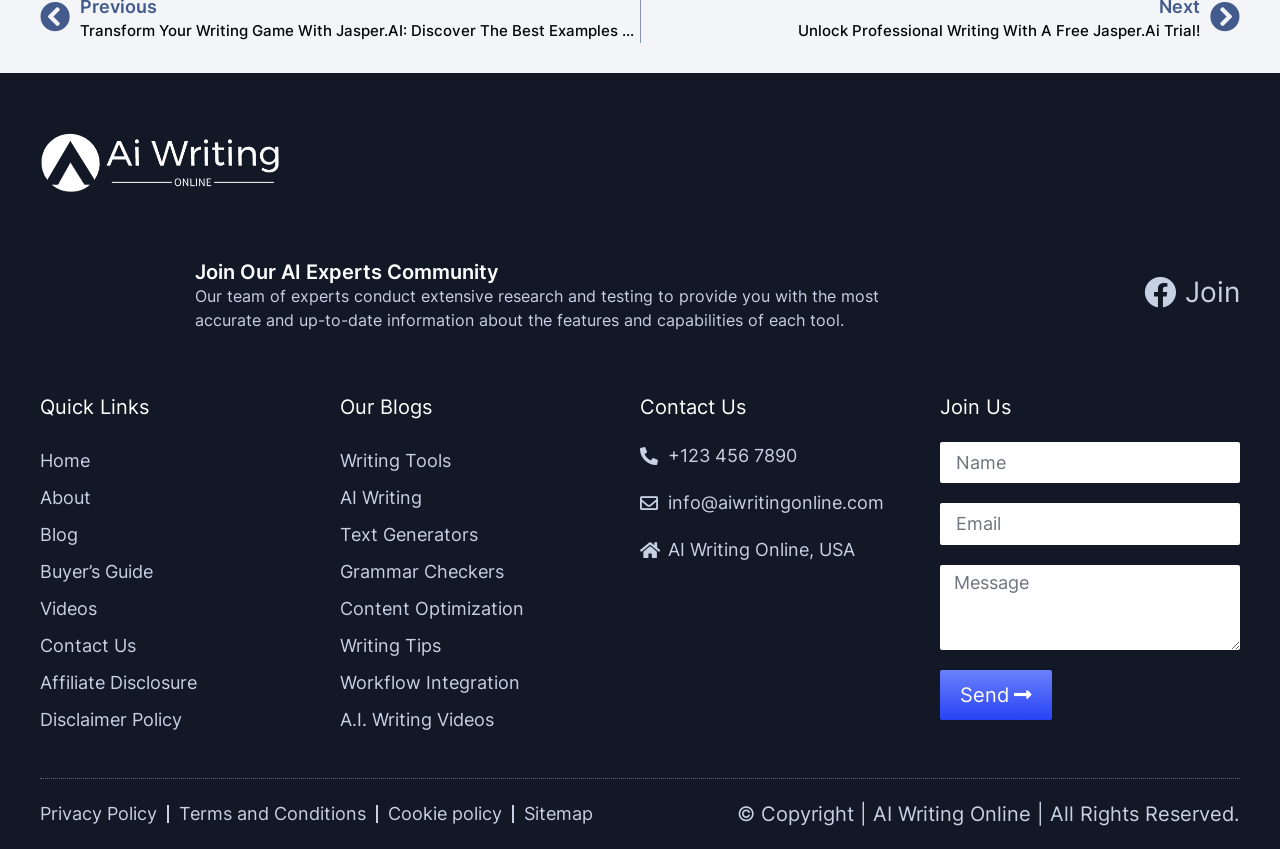Locate the UI element described by AI Writing Online, USA in the provided webpage screenshot. Return the bounding box coordinates in the format (top-left x, top-left y, bottom-right x, bottom-right y), ensuring all values are between 0 and 1.

[0.5, 0.632, 0.668, 0.663]